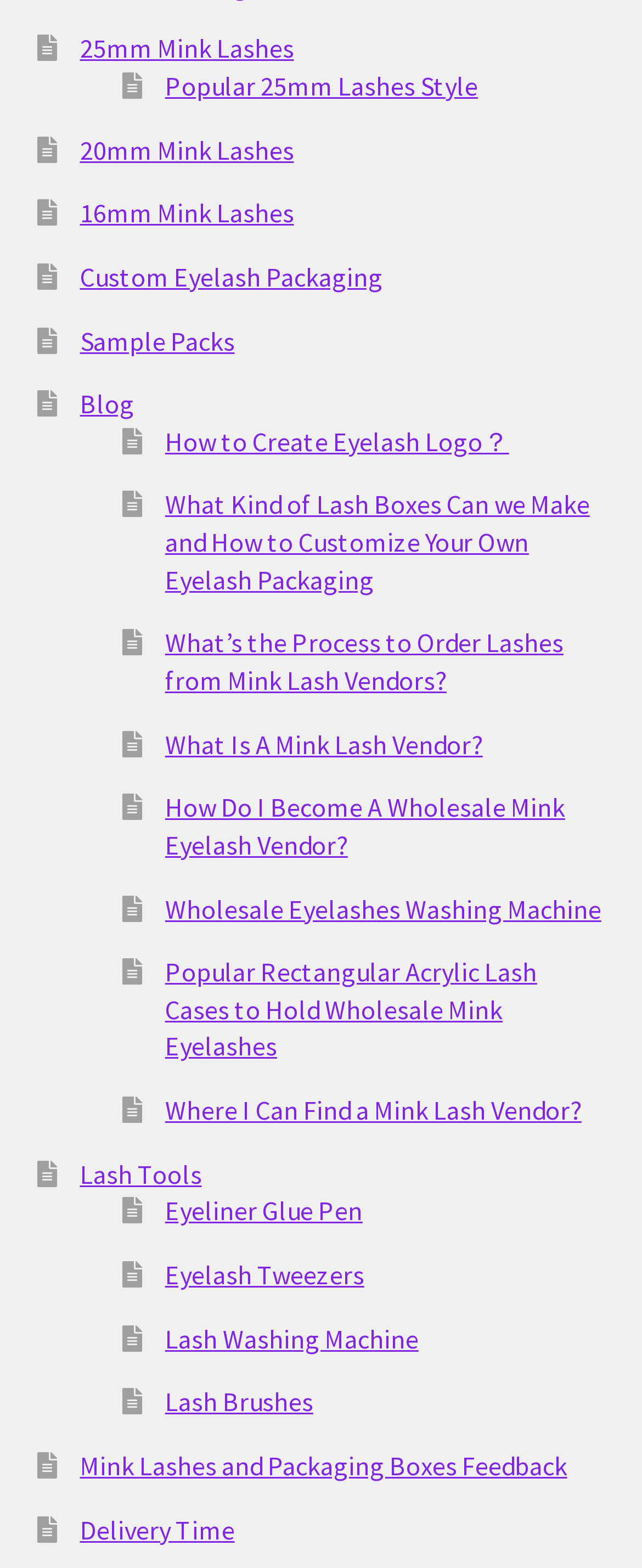Please answer the following question using a single word or phrase: 
What is the purpose of the 'Custom Eyelash Packaging' link?

To customize eyelash packaging